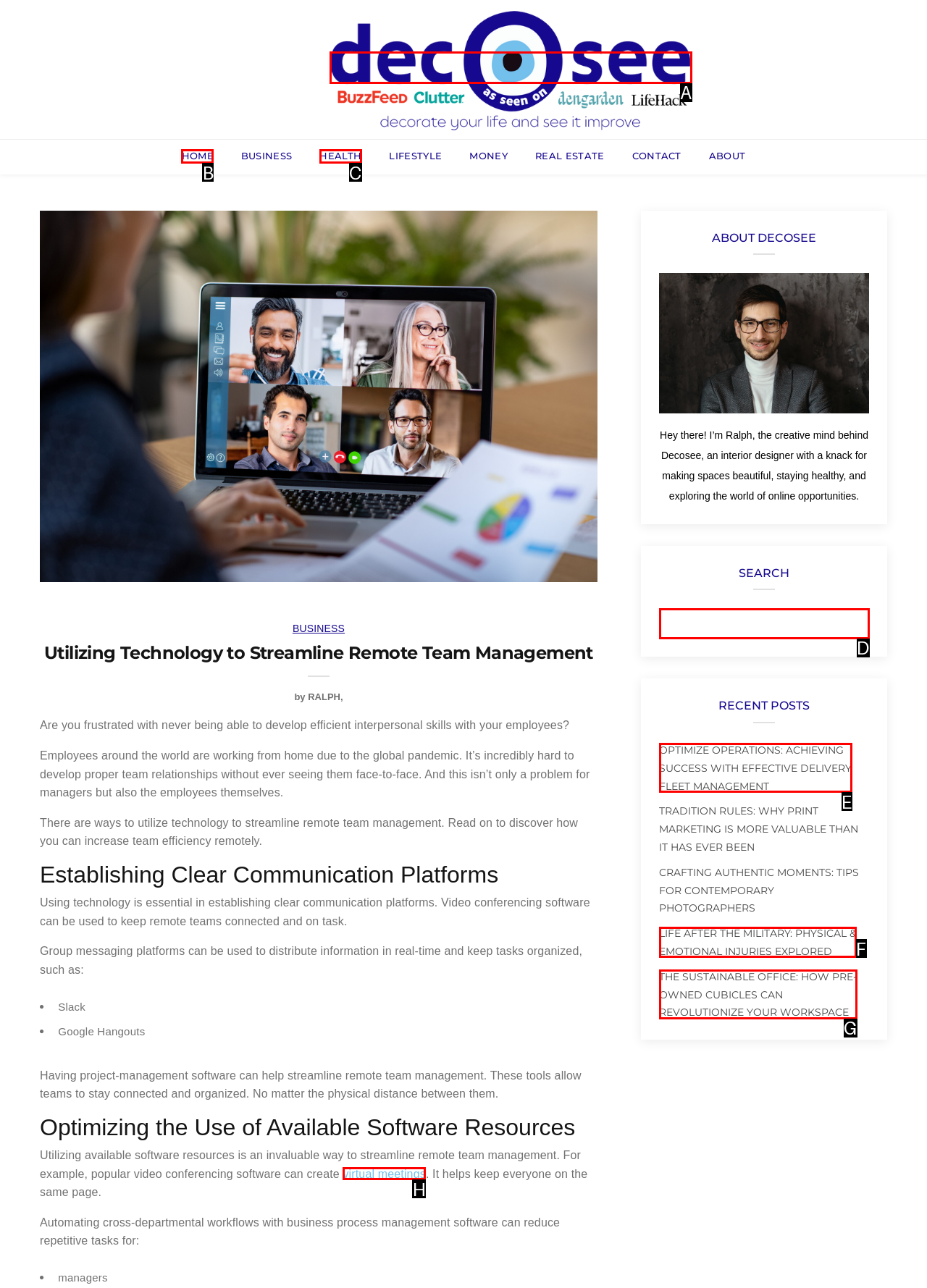Match the element description: virtual meetings to the correct HTML element. Answer with the letter of the selected option.

H